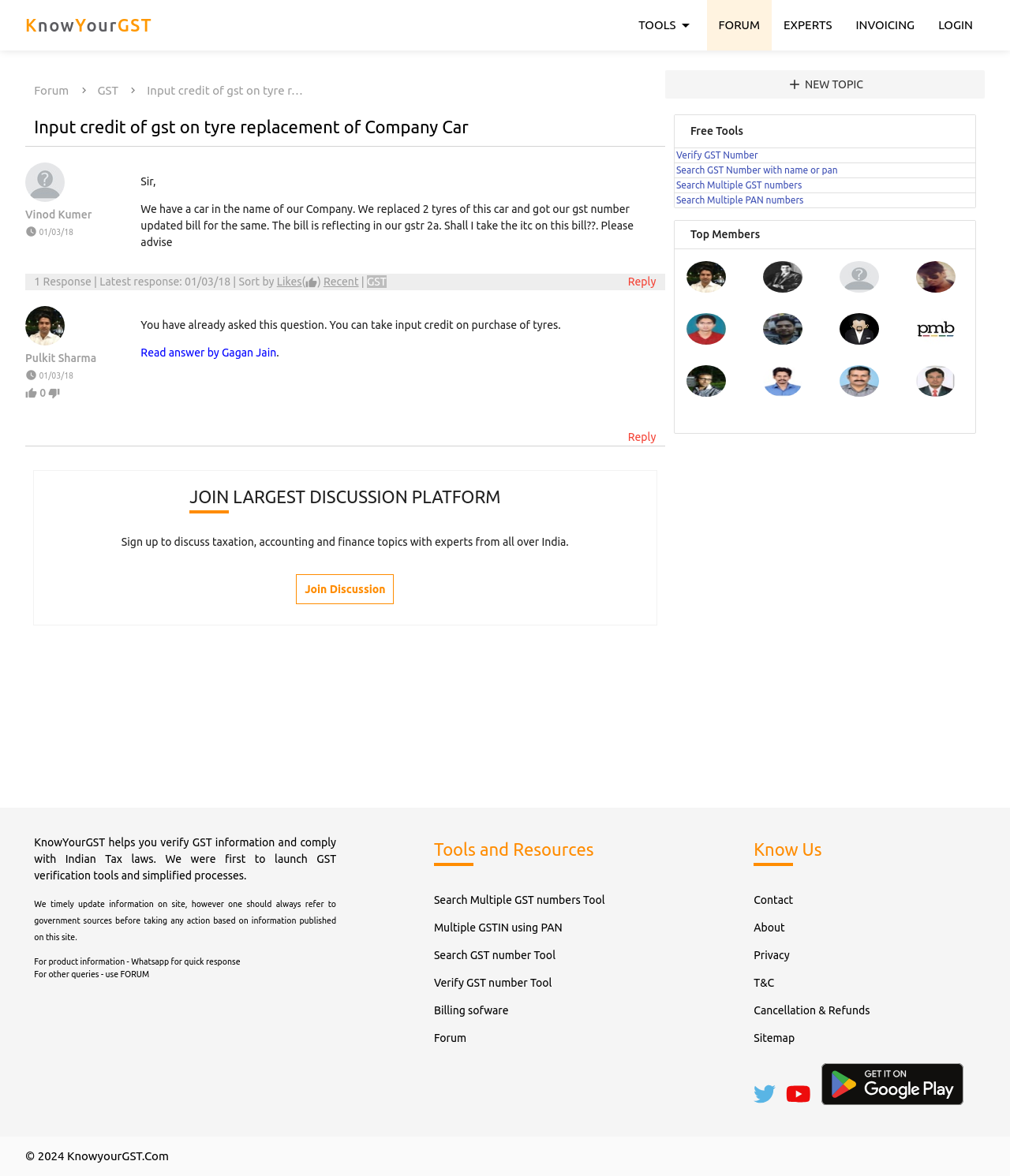Identify the bounding box coordinates for the element that needs to be clicked to fulfill this instruction: "Click on the 'TOOLS' dropdown". Provide the coordinates in the format of four float numbers between 0 and 1: [left, top, right, bottom].

[0.62, 0.0, 0.7, 0.043]